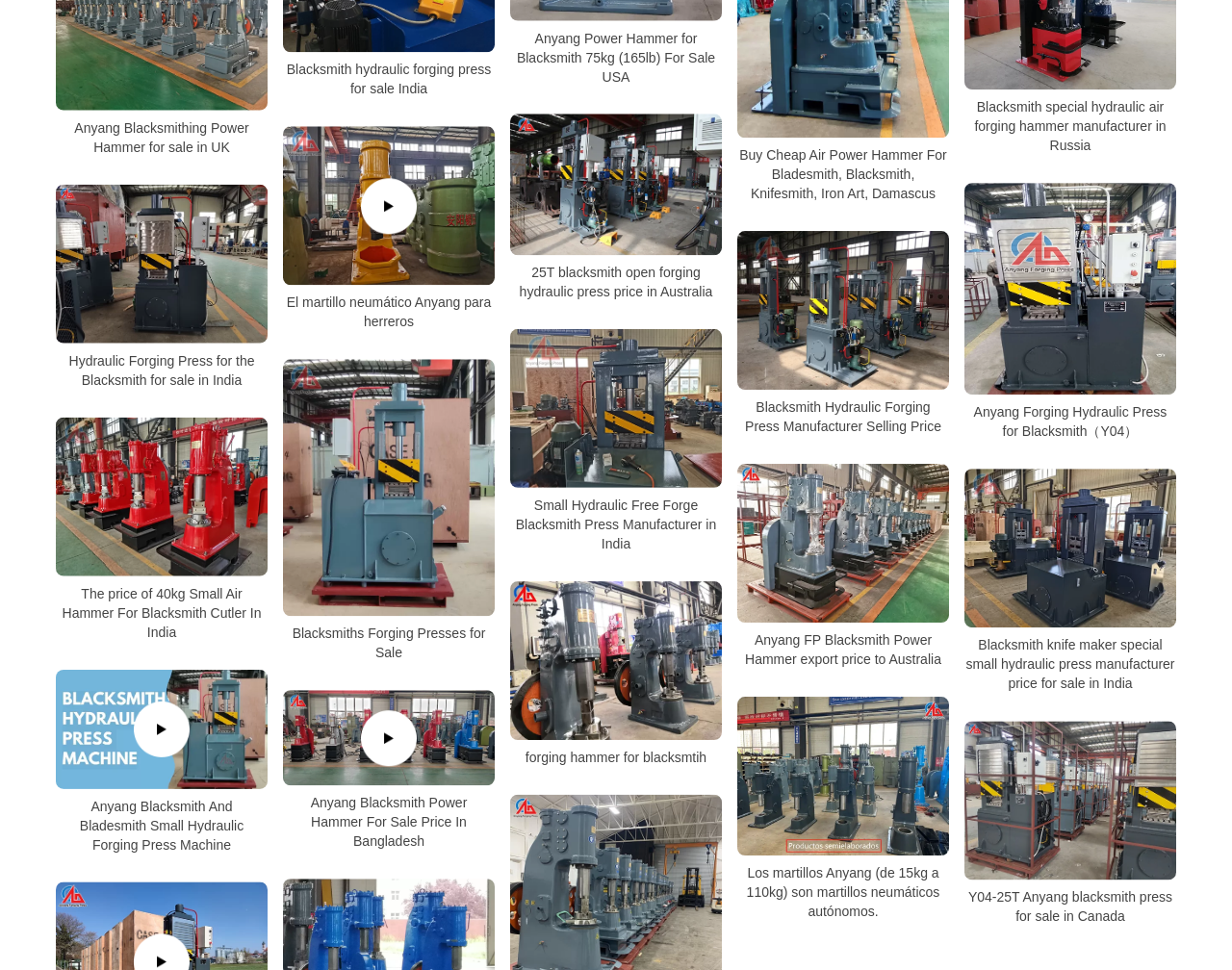Can you pinpoint the bounding box coordinates for the clickable element required for this instruction: "View 25T blacksmith open forging hydraulic press price in Australia"? The coordinates should be four float numbers between 0 and 1, i.e., [left, top, right, bottom].

[0.414, 0.118, 0.586, 0.263]